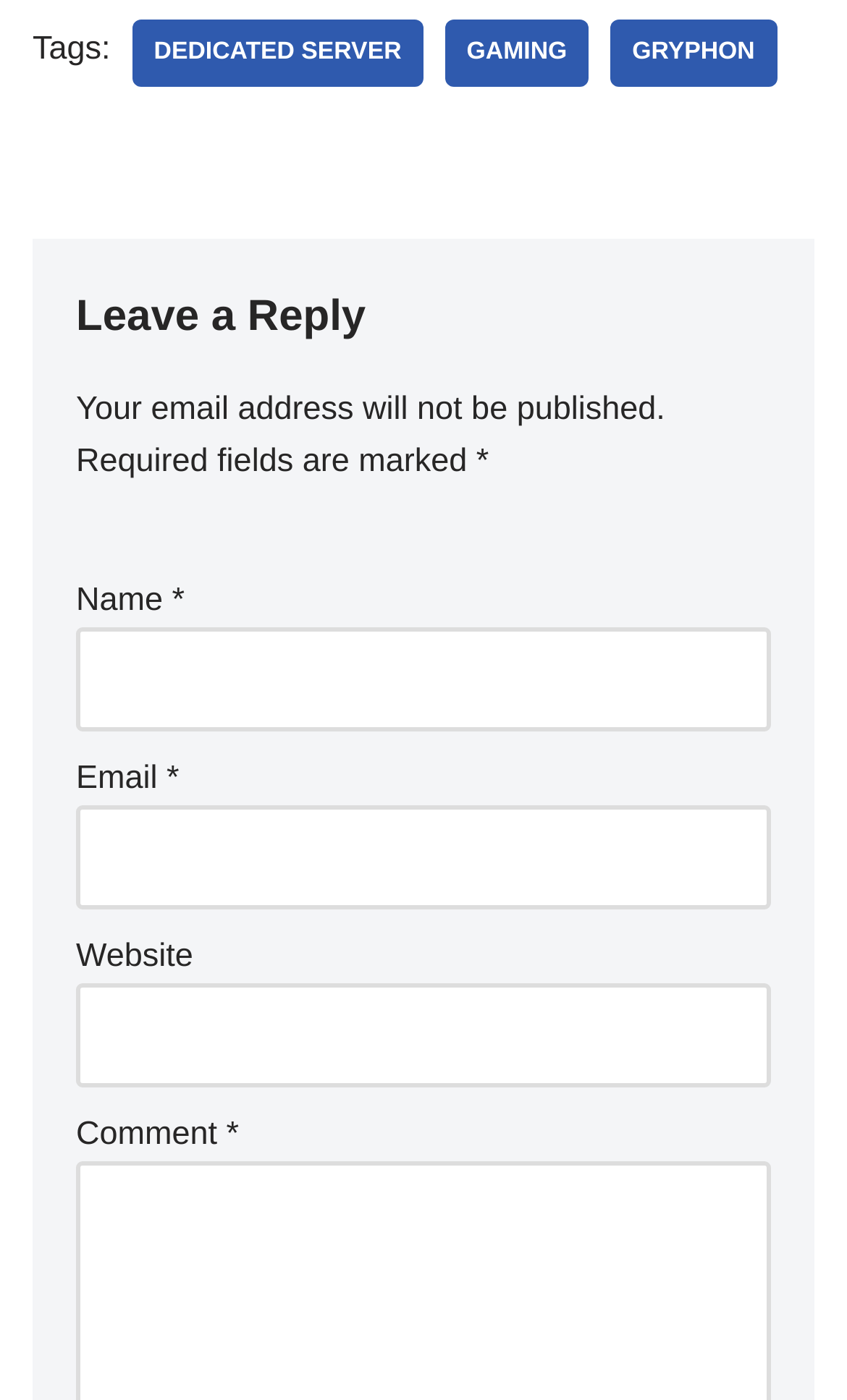Identify the bounding box coordinates for the UI element that matches this description: "gryphon".

[0.721, 0.014, 0.917, 0.063]